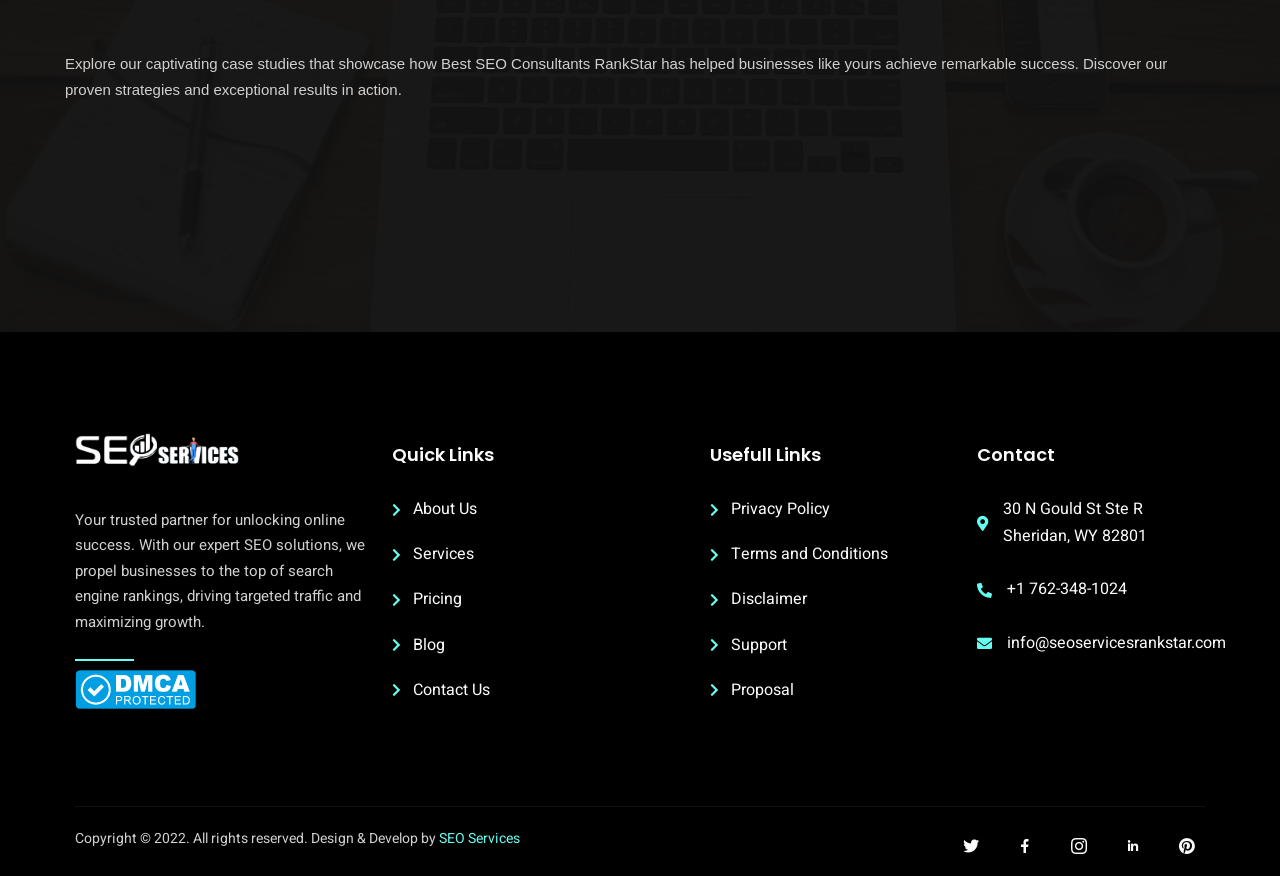Provide the bounding box coordinates of the area you need to click to execute the following instruction: "Contact through 'info@seoservicesrankstar.com'".

[0.787, 0.72, 0.958, 0.747]